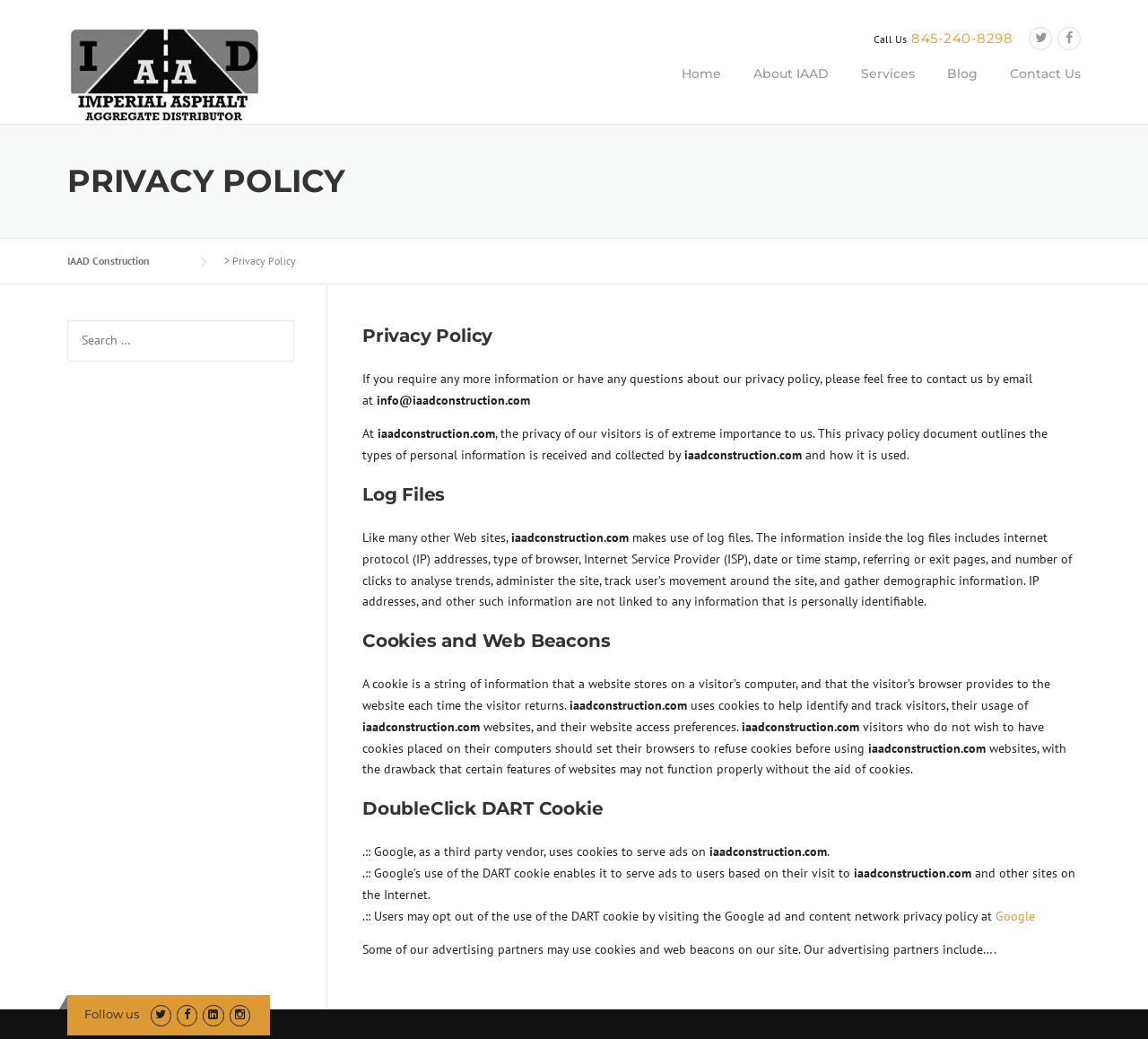From the details in the image, provide a thorough response to the question: What is the company name mentioned on this webpage?

I found the company name 'IAAD Construction' by looking at the top-left corner of the webpage, where it is written as a link. It is also mentioned multiple times throughout the webpage, especially in the 'Privacy Policy' section.